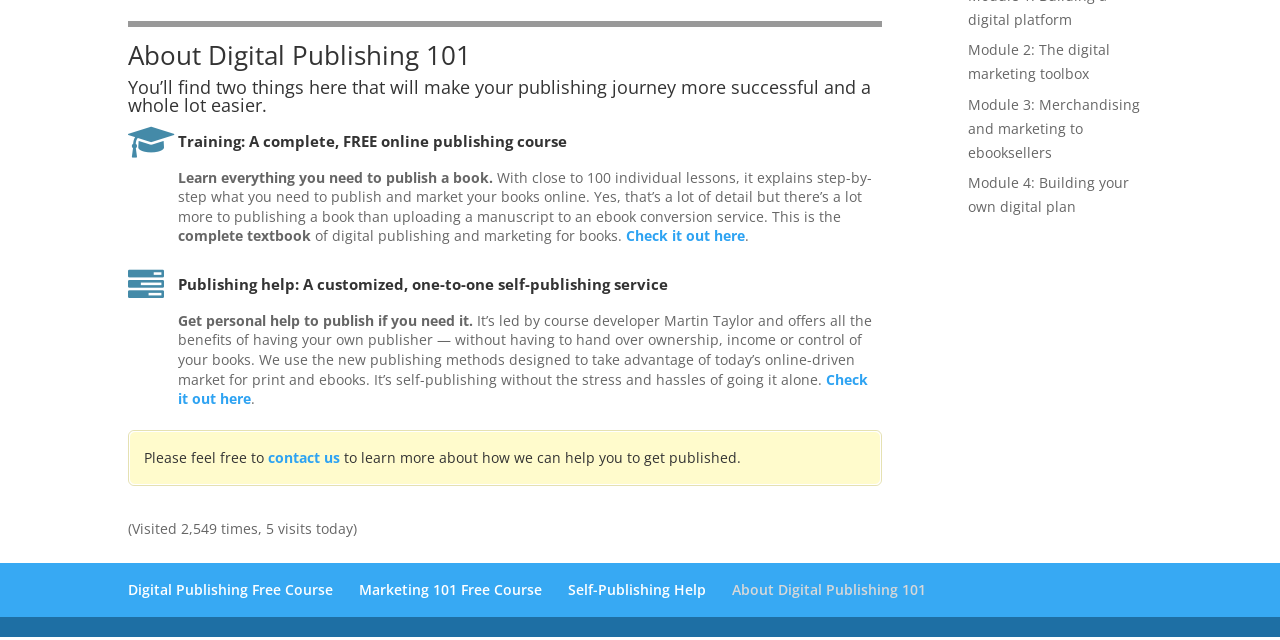Locate the bounding box of the UI element based on this description: "January 11, 2024January 11, 2024". Provide four float numbers between 0 and 1 as [left, top, right, bottom].

None